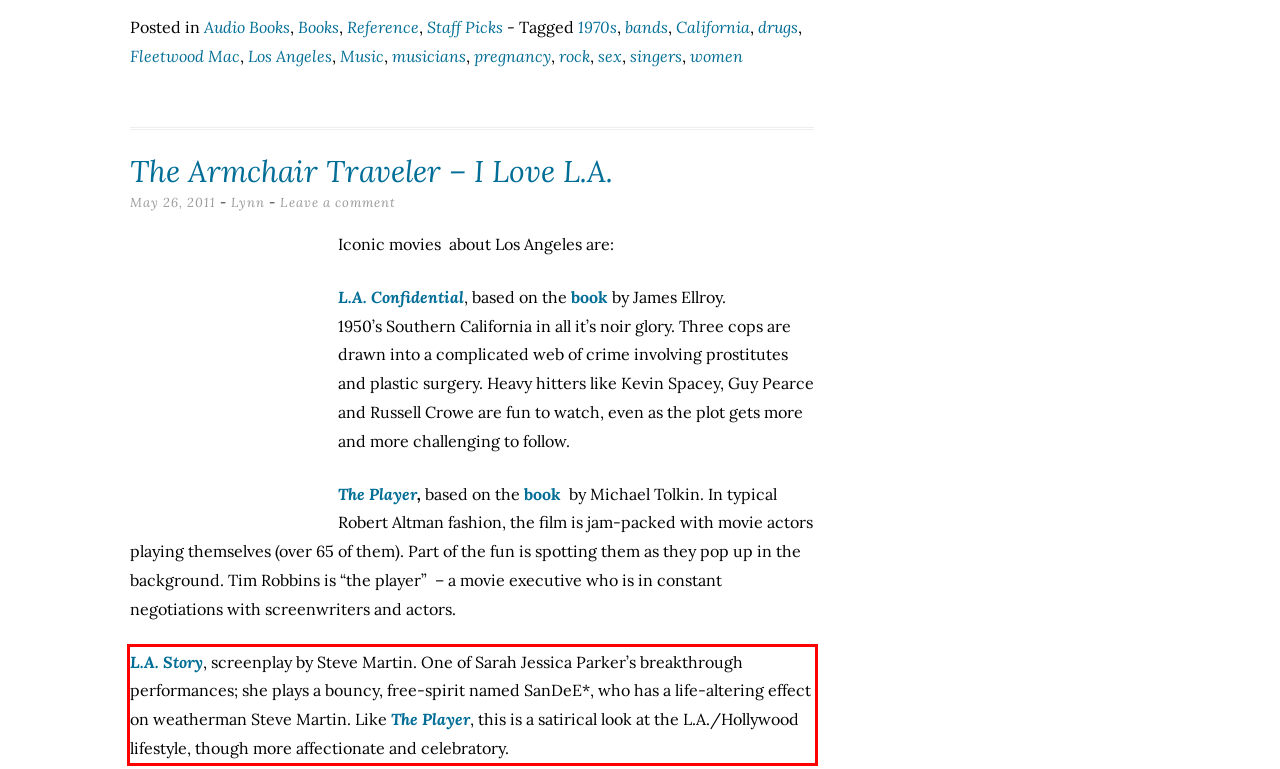Please perform OCR on the UI element surrounded by the red bounding box in the given webpage screenshot and extract its text content.

L.A. Story, screenplay by Steve Martin. One of Sarah Jessica Parker’s breakthrough performances; she plays a bouncy, free-spirit named SanDeE*, who has a life-altering effect on weatherman Steve Martin. Like The Player, this is a satirical look at the L.A./Hollywood lifestyle, though more affectionate and celebratory.